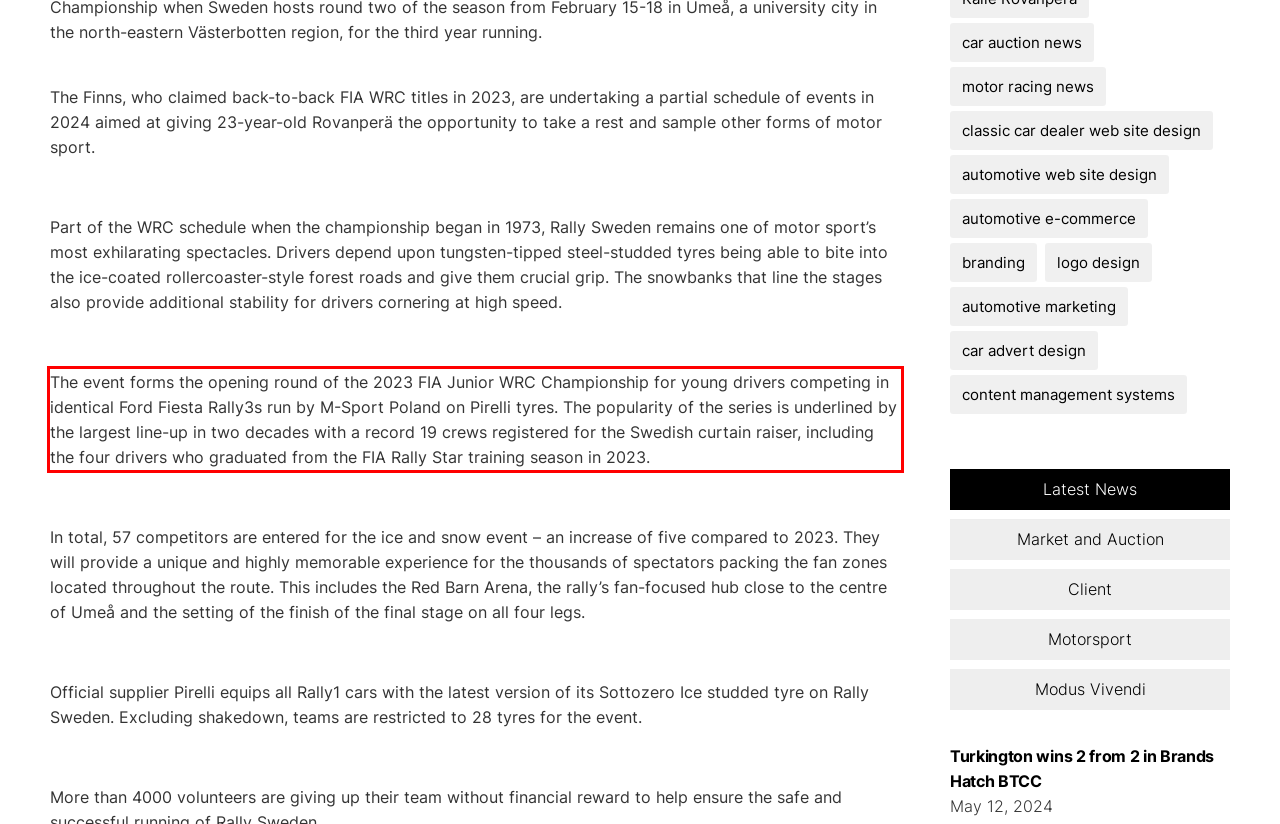You are looking at a screenshot of a webpage with a red rectangle bounding box. Use OCR to identify and extract the text content found inside this red bounding box.

The event forms the opening round of the 2023 FIA Junior WRC Championship for young drivers competing in identical Ford Fiesta Rally3s run by M-Sport Poland on Pirelli tyres. The popularity of the series is underlined by the largest line-up in two decades with a record 19 crews registered for the Swedish curtain raiser, including the four drivers who graduated from the FIA Rally Star training season in 2023.